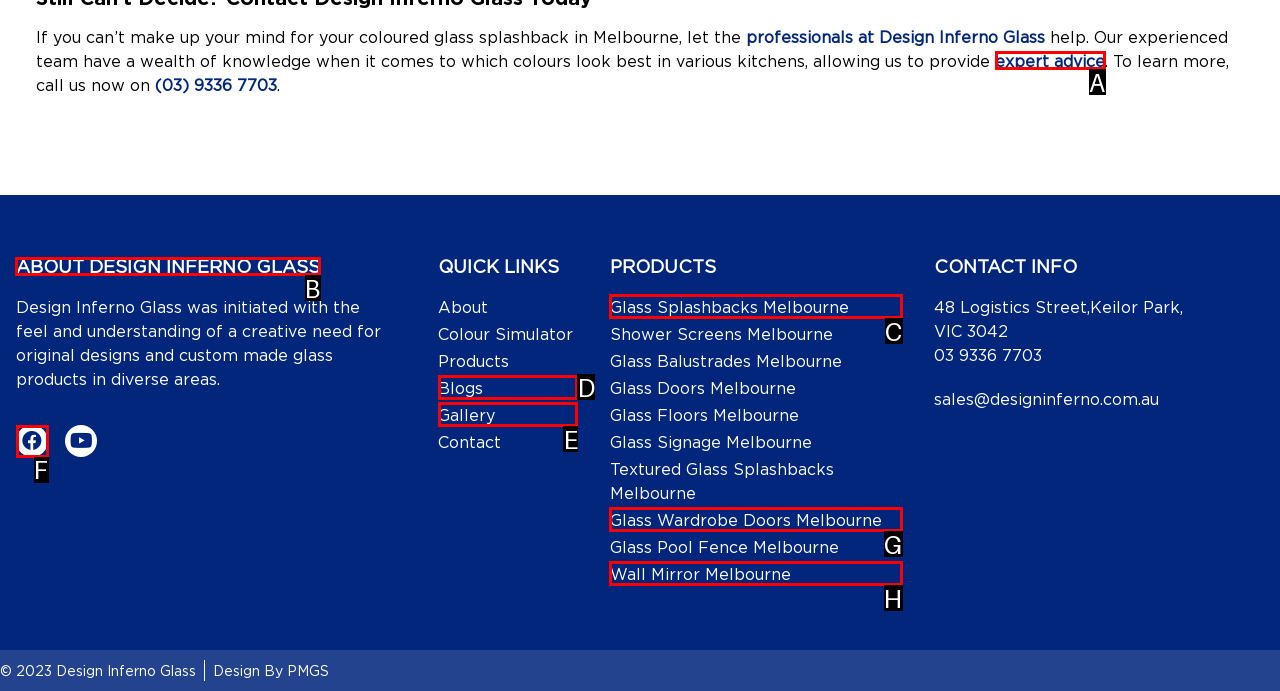Indicate the UI element to click to perform the task: Explore comics. Reply with the letter corresponding to the chosen element.

None